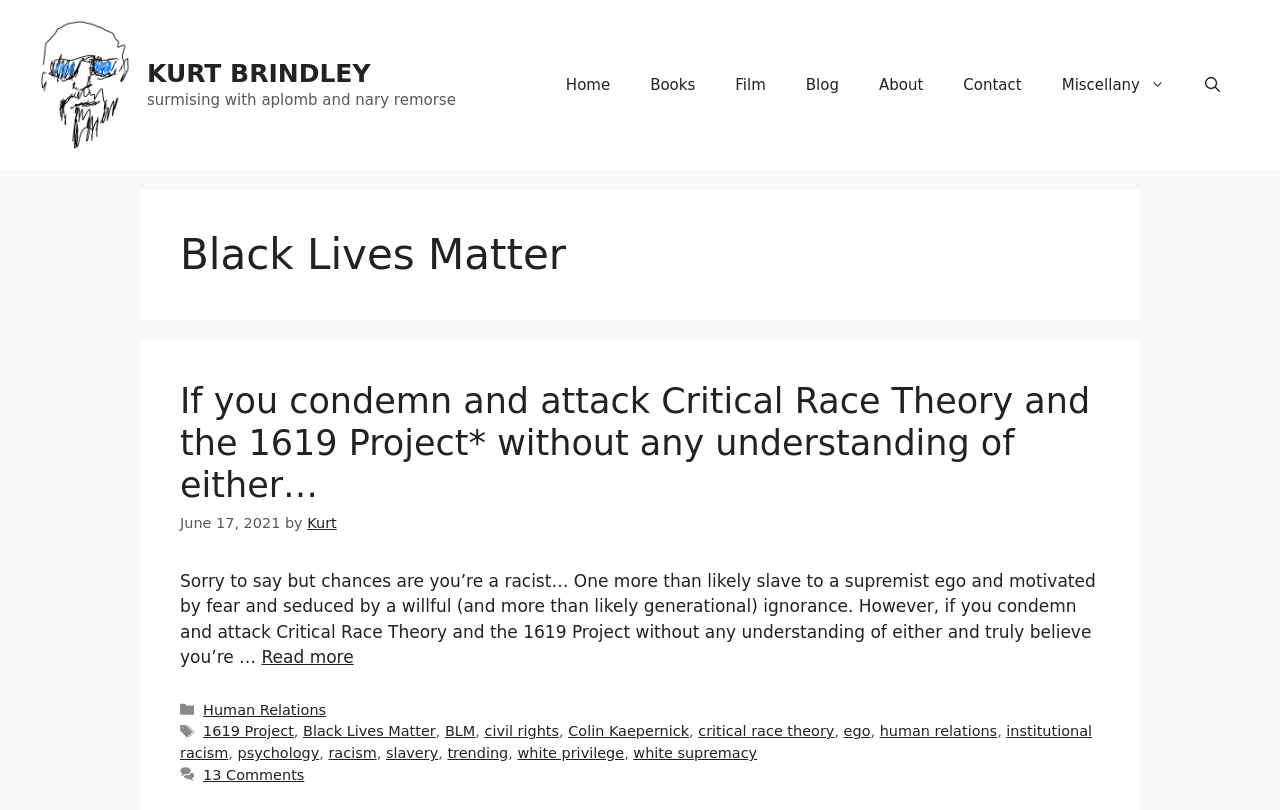Identify the bounding box coordinates for the element you need to click to achieve the following task: "Search for something". Provide the bounding box coordinates as four float numbers between 0 and 1, in the form [left, top, right, bottom].

[0.926, 0.068, 0.969, 0.142]